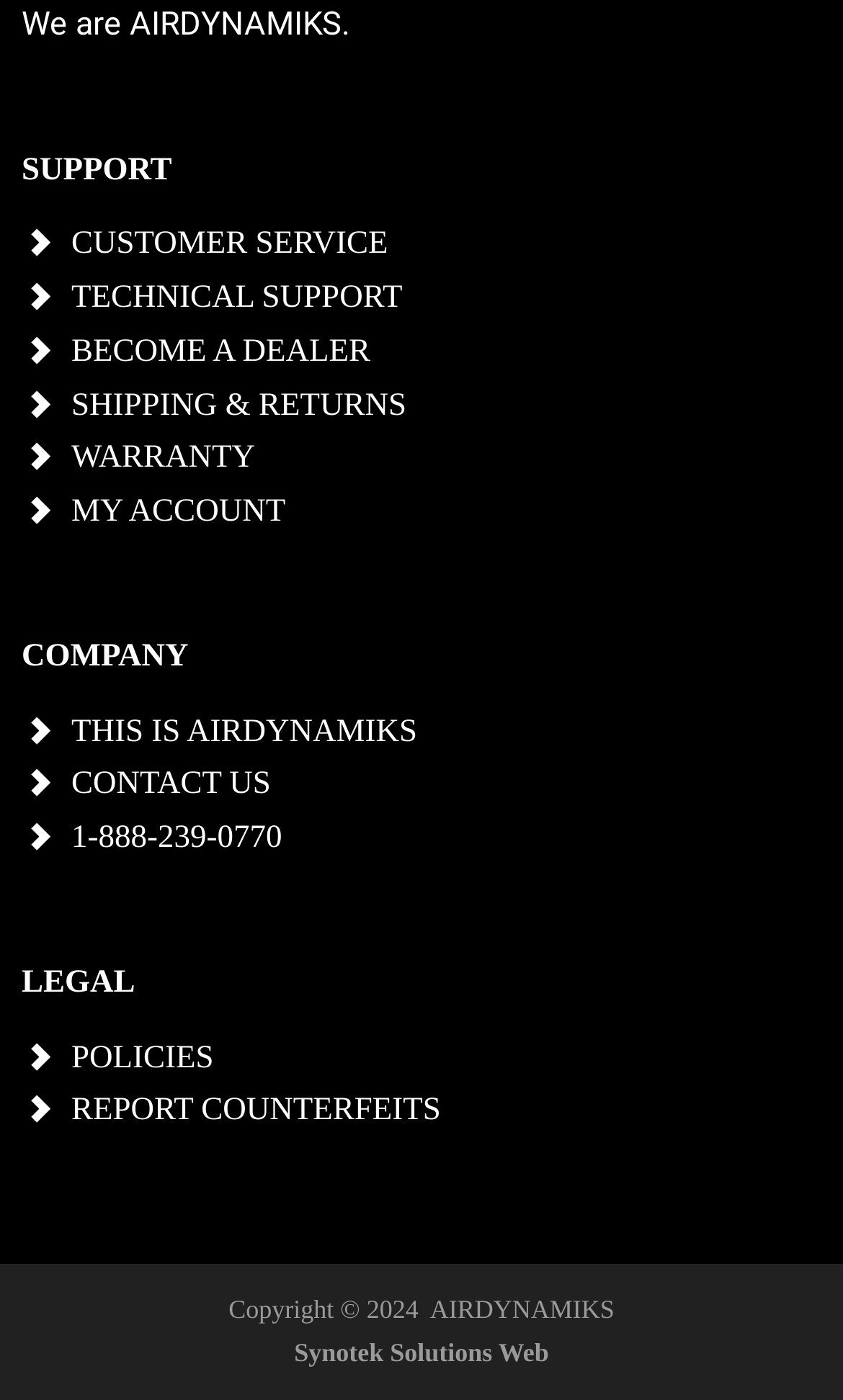Provide a single word or phrase to answer the given question: 
What is the company name?

AIRDYNAMIKS